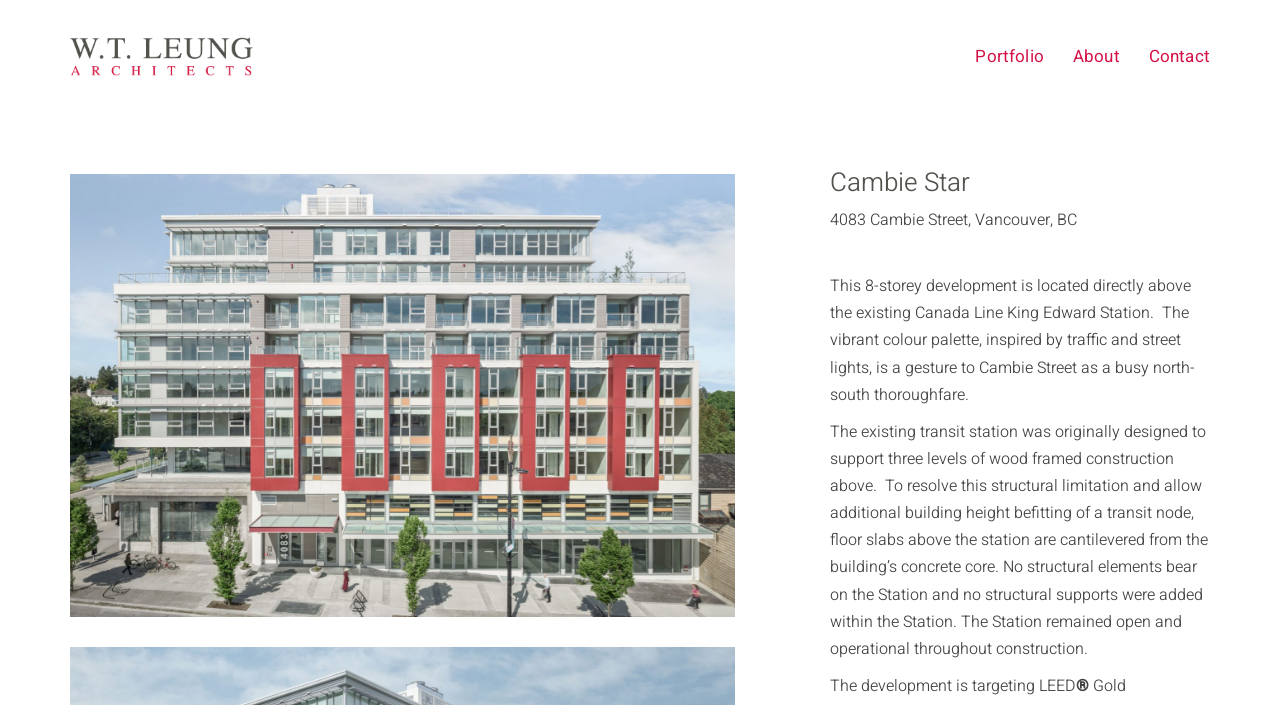Give a comprehensive overview of the webpage, including key elements.

The webpage is about a development project called "Cambie Star" located at 4083 Cambie Street, Vancouver, BC. At the top left, there is a logo of "W. T. Leung Architects Inc." with a link to their website. On the top right, there are three links: "Portfolio", "About", and "Contact", aligned horizontally.

Below the logo, there is a heading "Cambie Star" in a prominent position. Underneath the heading, there is a brief description of the project, which is an 8-storey development located directly above the existing Canada Line King Edward Station. The text also mentions the vibrant color palette inspired by traffic and street lights, which is a gesture to Cambie Street as a busy north-south thoroughfare.

Further down, there is a detailed description of the project's structural design, explaining how the floor slabs above the station are cantilevered from the building's concrete core to resolve the structural limitation and allow additional building height. The text also mentions that the Station remained open and operational throughout construction.

At the bottom, there is a mention of the development targeting LEED certification, with the registered trademark symbol next to it. On the left side, there is a large empty space with a link, but it does not have any descriptive text.